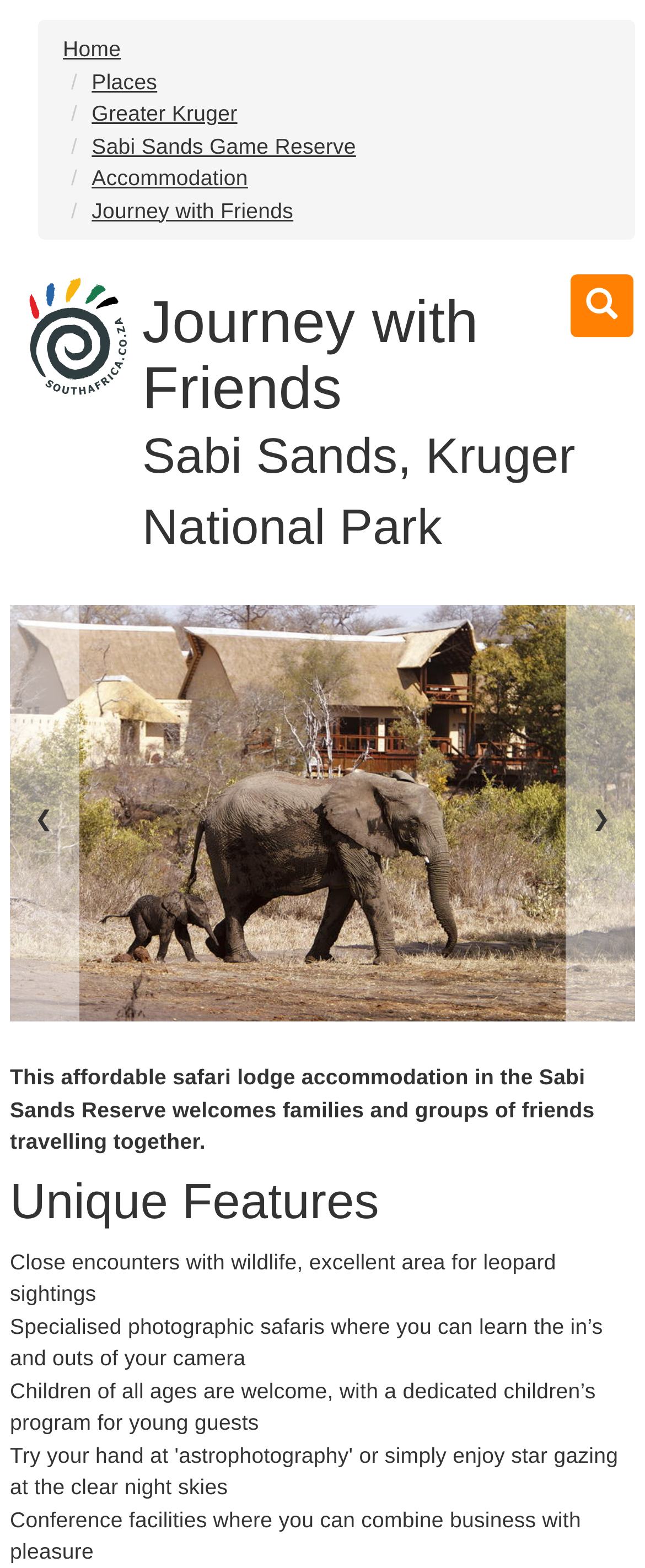What age groups are welcome at this lodge?
Look at the image and answer the question using a single word or phrase.

All ages